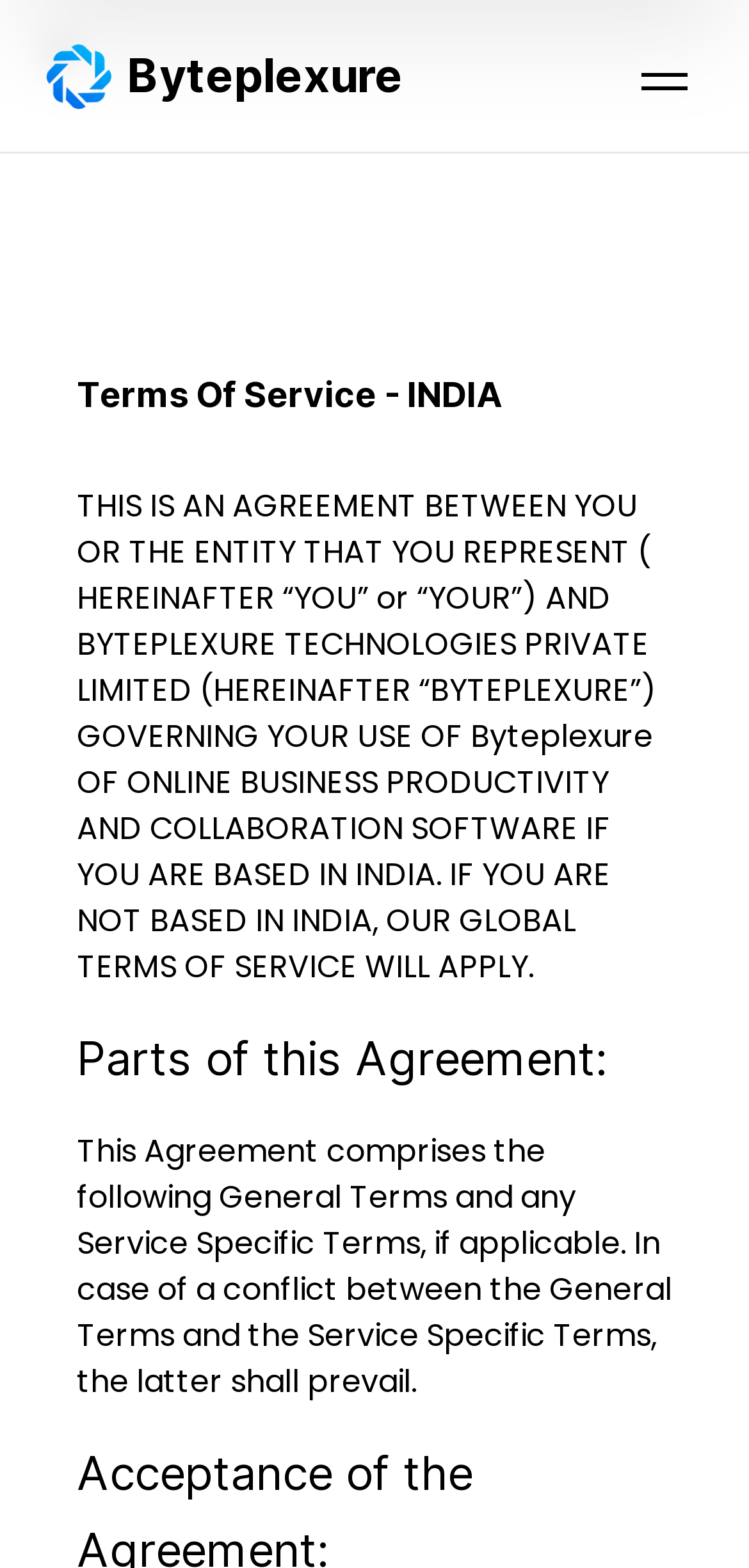Describe all the visual and textual components of the webpage comprehensively.

The webpage is about the Terms of Service for Byteplexure Technologies, specifically for users based in India. At the top left corner, there is a logo image, and next to it, a heading with the company name "Byteplexure". Below the logo, there is a button to open a sidebar. 

On the top center of the page, there is a heading "Terms Of Service - INDIA". Below this heading, there is a block of text that explains the agreement between the user and Byteplexure Technologies, outlining the scope of the agreement and the applicable terms. 

Further down the page, there is a heading "Parts of this Agreement:", followed by a paragraph of text that describes the composition of the agreement, including general terms and service-specific terms, and how conflicts between them will be resolved.